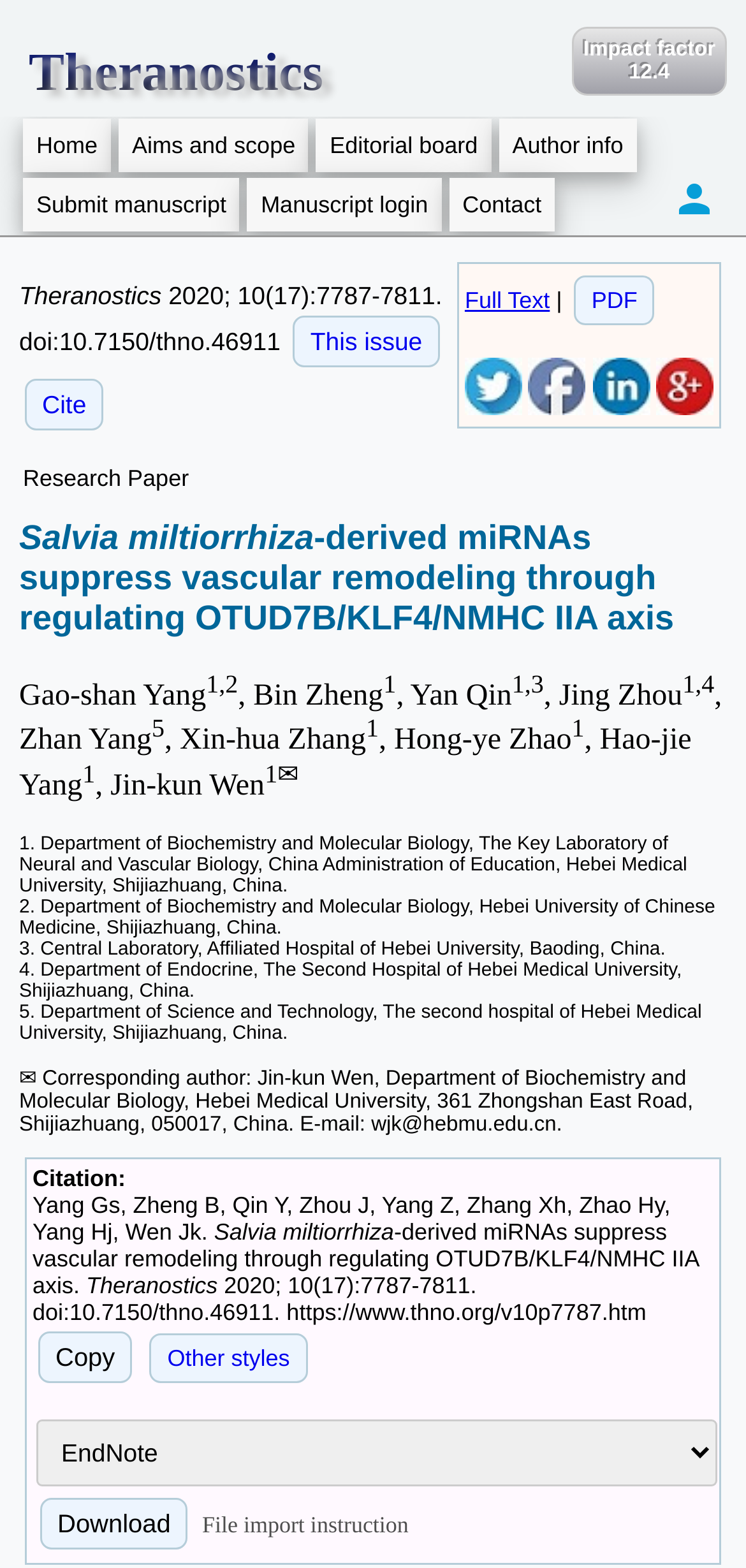Use the details in the image to answer the question thoroughly: 
How many authors are listed for the research paper?

The authors of the research paper can be found in the middle of the webpage, where they are listed as 'Gao-shan Yang, Bin Zheng, Yan Qin, Jing Zhou, Zhan Yang, Xin-hua Zhang, Hong-ye Zhao, Hao-jie Yang, Jin-kun Wen'. There are 9 authors in total.